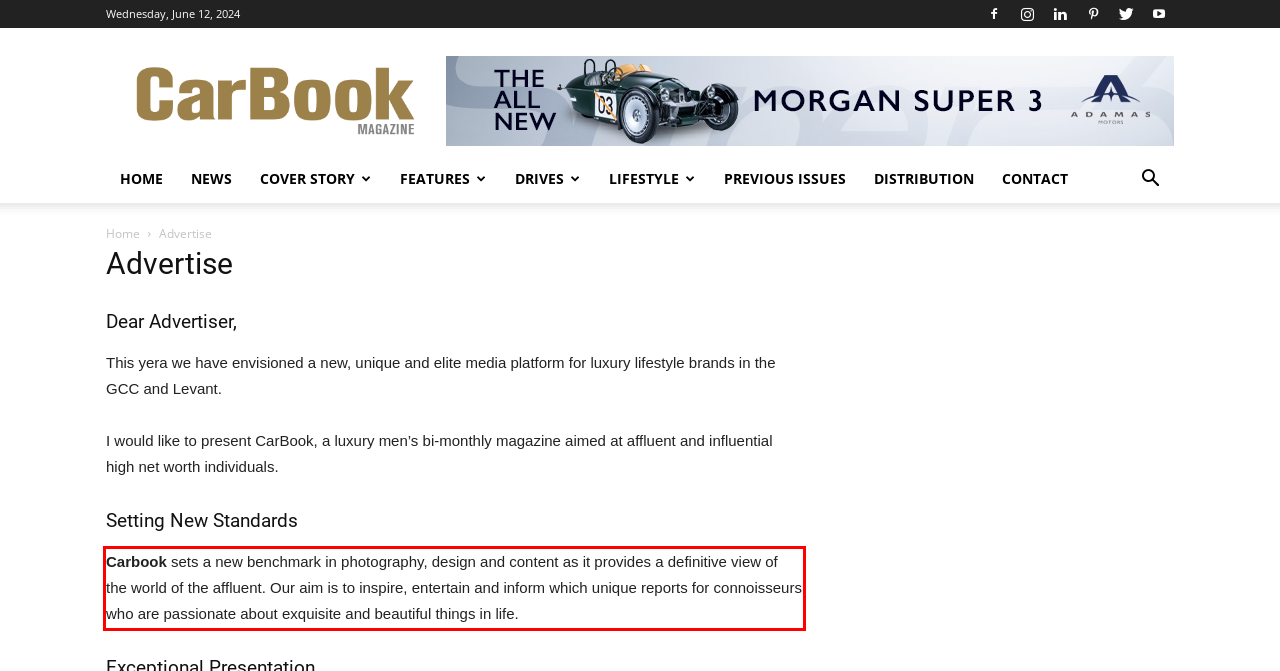You are provided with a screenshot of a webpage that includes a UI element enclosed in a red rectangle. Extract the text content inside this red rectangle.

Carbook sets a new benchmark in photography, design and content as it provides a definitive view of the world of the affluent. Our aim is to inspire, entertain and inform which unique reports for connoisseurs who are passionate about exquisite and beautiful things in life.